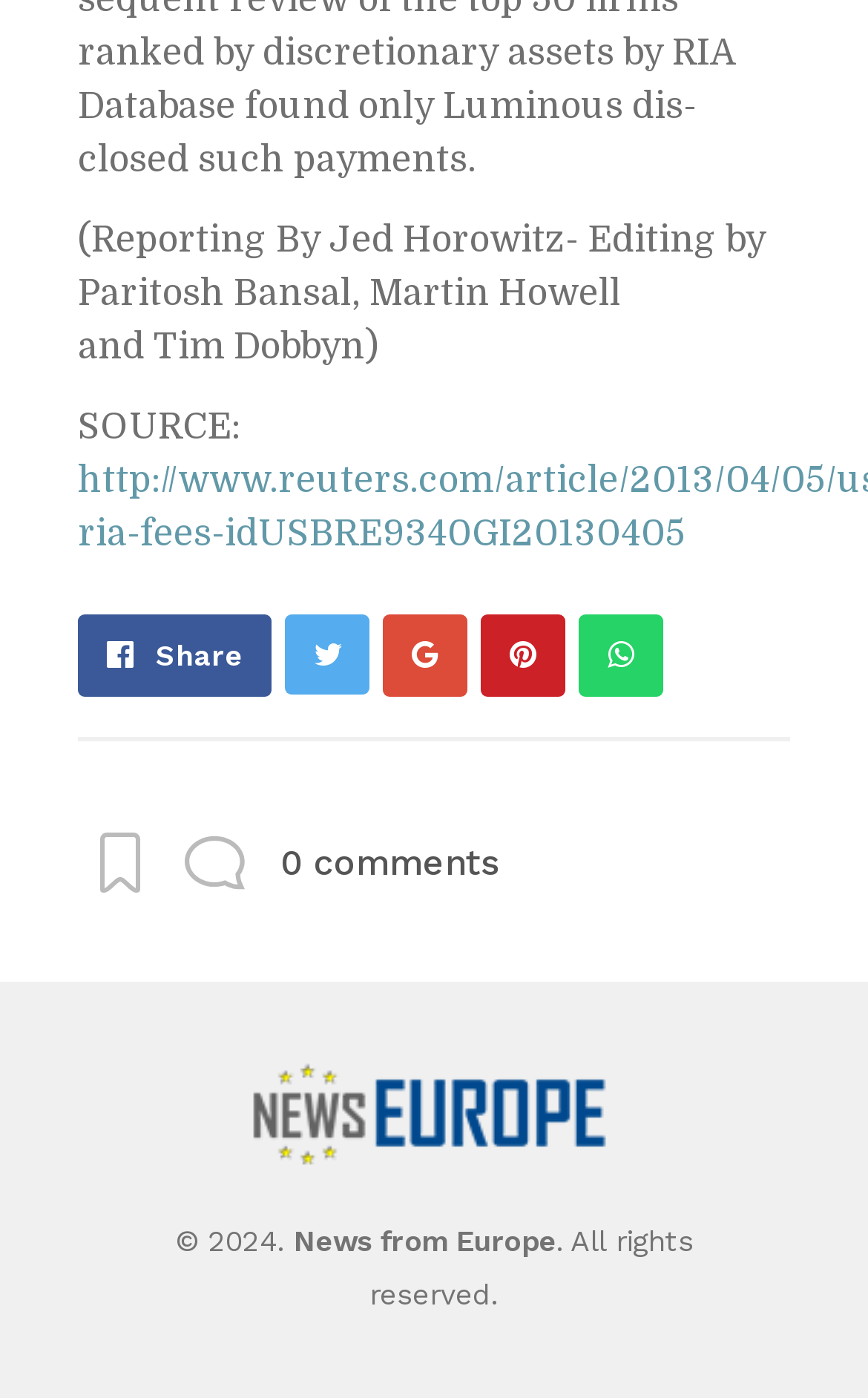Determine the bounding box coordinates of the region to click in order to accomplish the following instruction: "Visit the News from Europe homepage". Provide the coordinates as four float numbers between 0 and 1, specifically [left, top, right, bottom].

[0.338, 0.183, 0.641, 0.207]